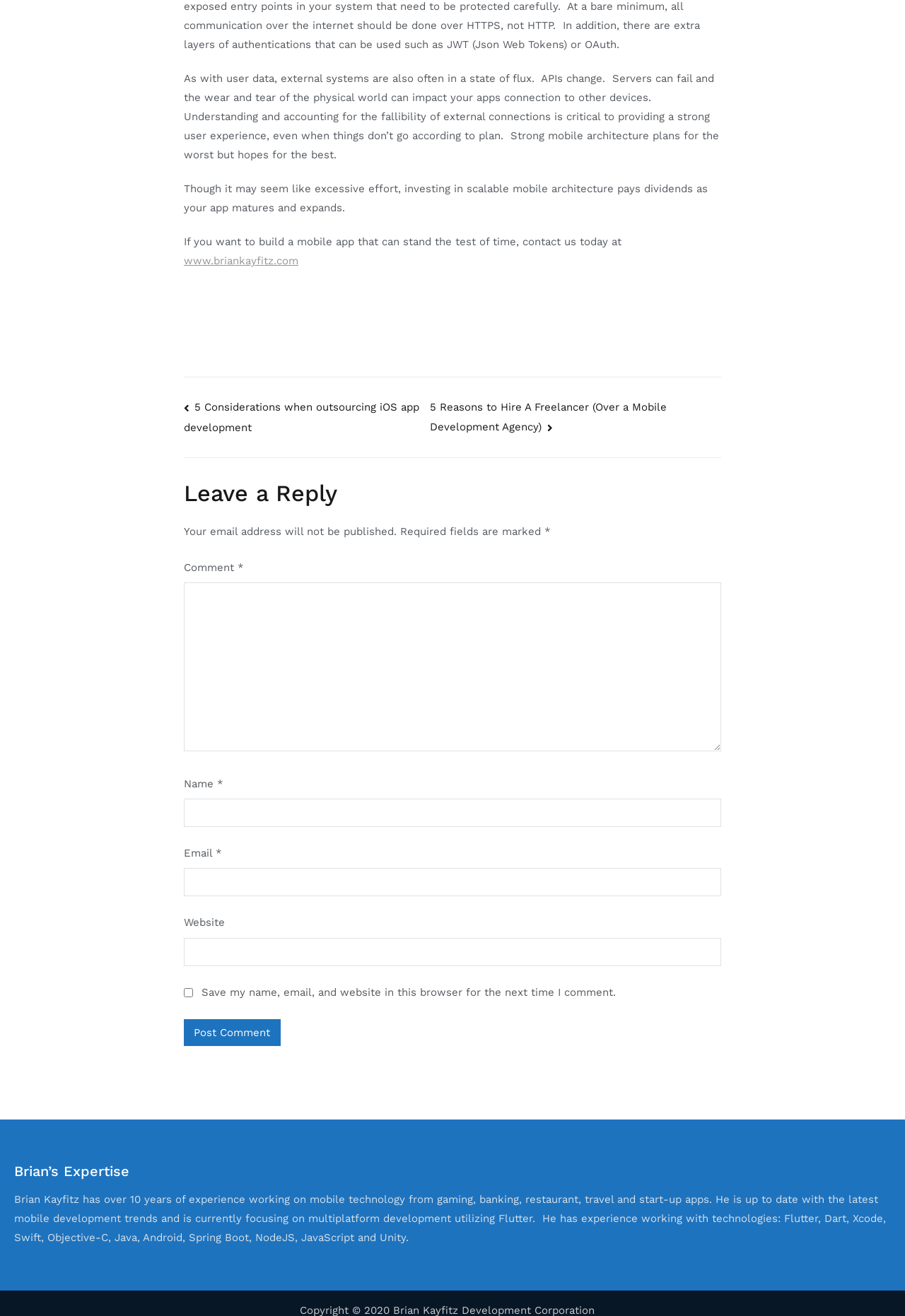What is the topic of the post navigation section?
Answer with a single word or phrase by referring to the visual content.

outsourcing iOS app development